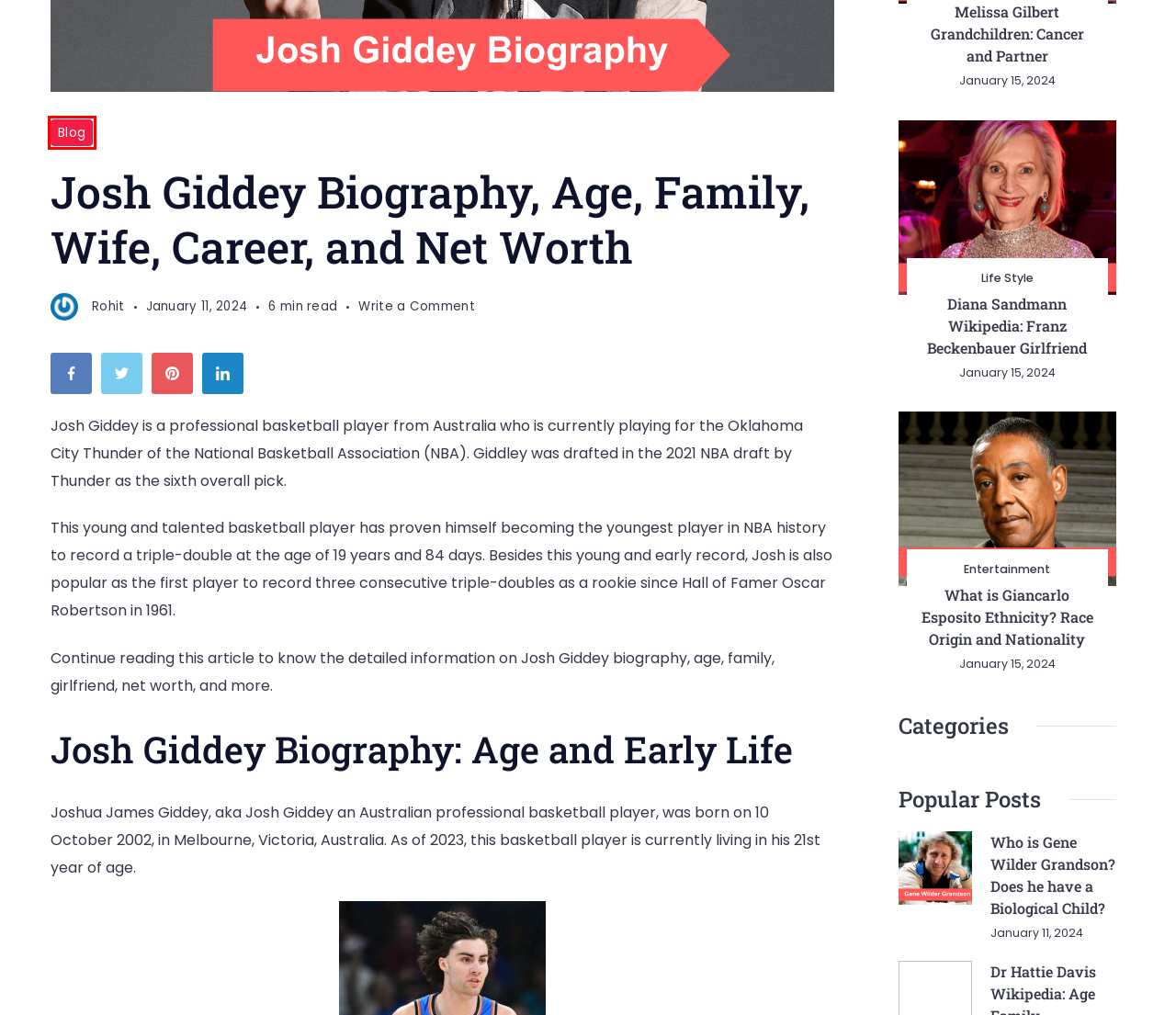You have been given a screenshot of a webpage, where a red bounding box surrounds a UI element. Identify the best matching webpage description for the page that loads after the element in the bounding box is clicked. Options include:
A. Privacy Policy - magdeburgpress
B. Trending News Archives - magdeburgpress
C. Diana Sandmann Wikipedia: Franz Beckenbauer Girlfriend
D. Blog Archives - magdeburgpress
E. What is Giancarlo Esposito Ethnicity? Race Origin and Nationality - magdeburgpress
F. Who is Gene Wilder Grandson? Does he have a Biological Child? - magdeburgpress
G. Contact Us - magdeburgpress
H. Rohit, Author at magdeburgpress

D